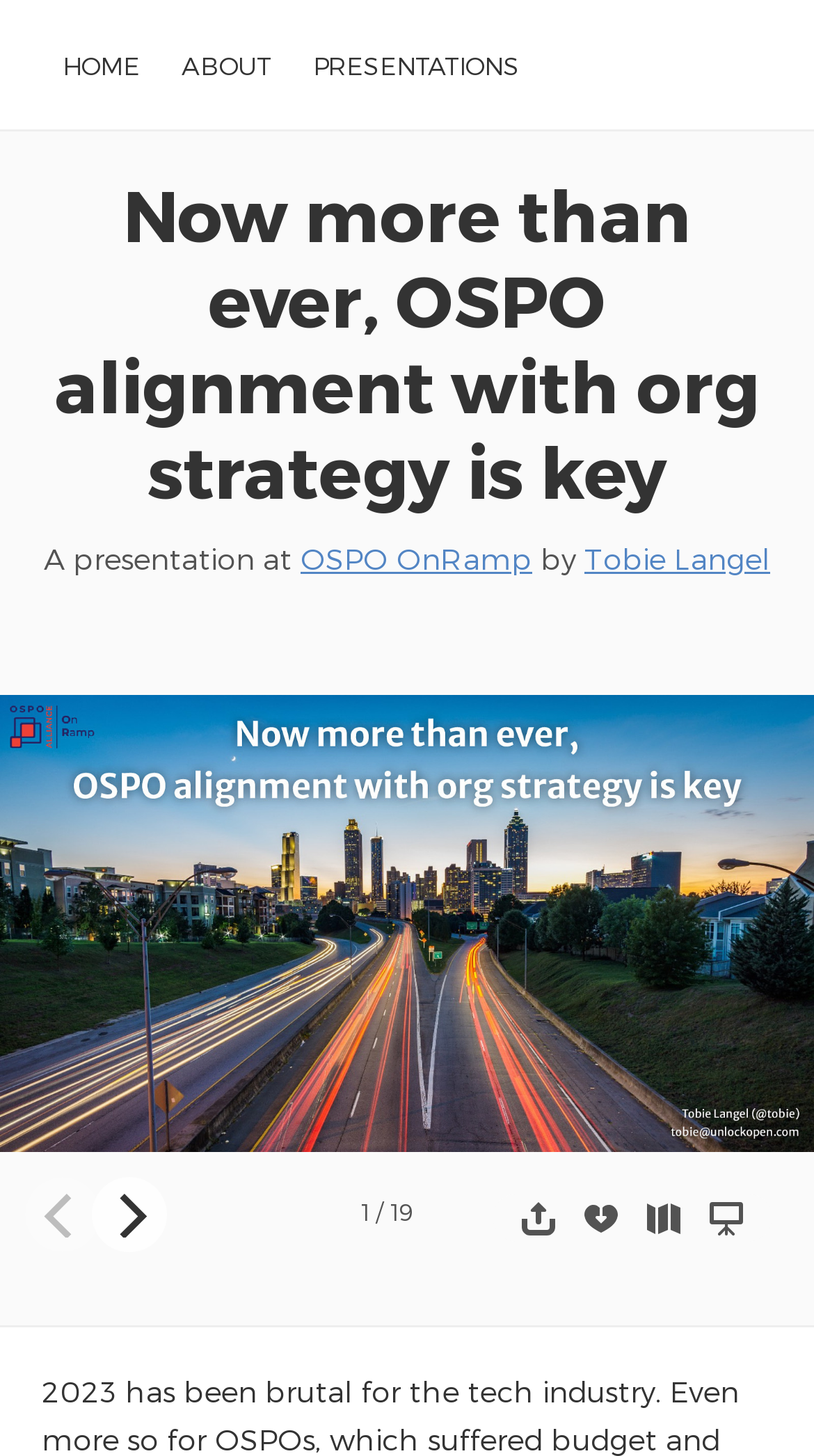Pinpoint the bounding box coordinates of the clickable element to carry out the following instruction: "view all slides."

[0.777, 0.82, 0.854, 0.853]